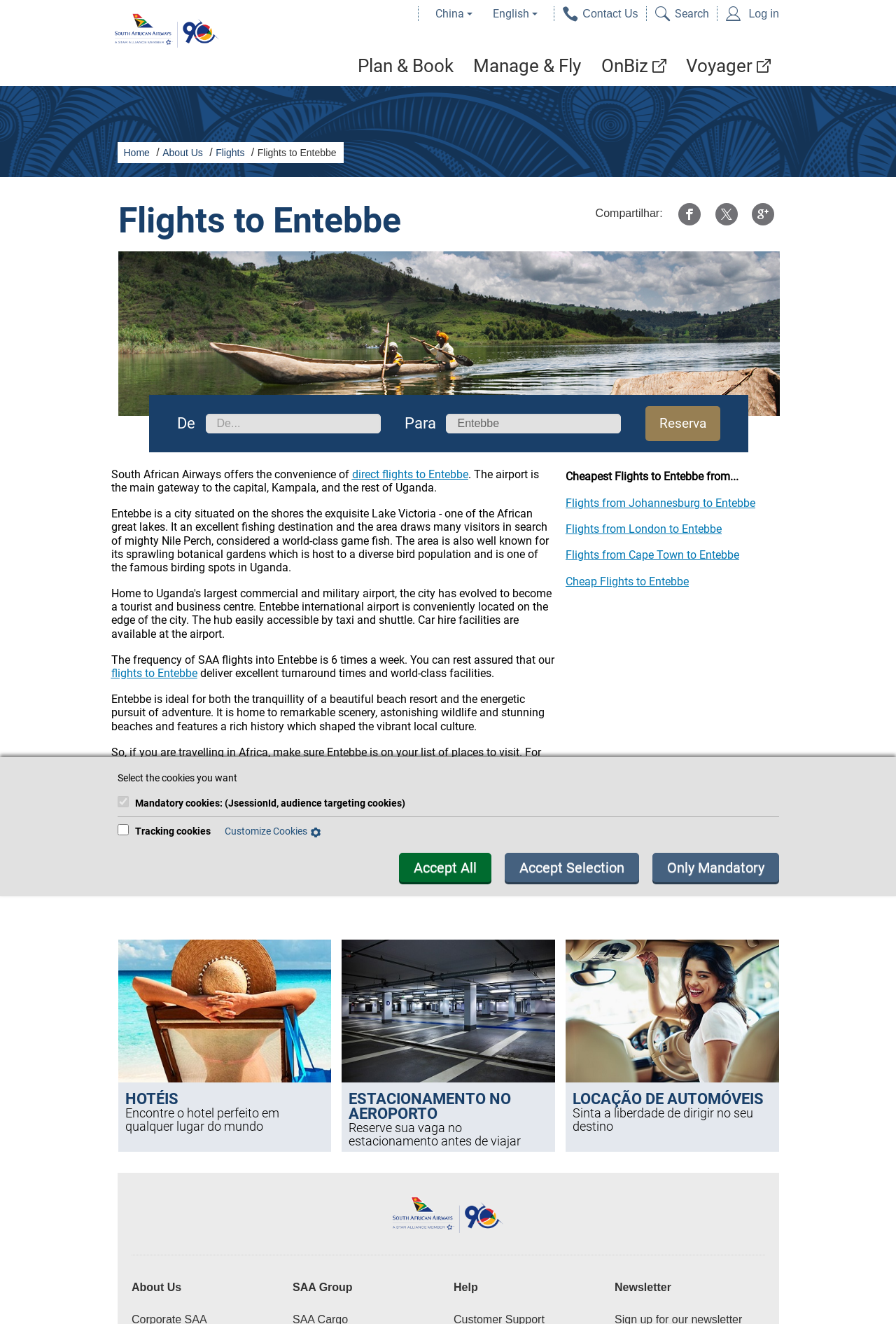Please indicate the bounding box coordinates for the clickable area to complete the following task: "Log in to your account". The coordinates should be specified as four float numbers between 0 and 1, i.e., [left, top, right, bottom].

[0.81, 0.005, 0.87, 0.016]